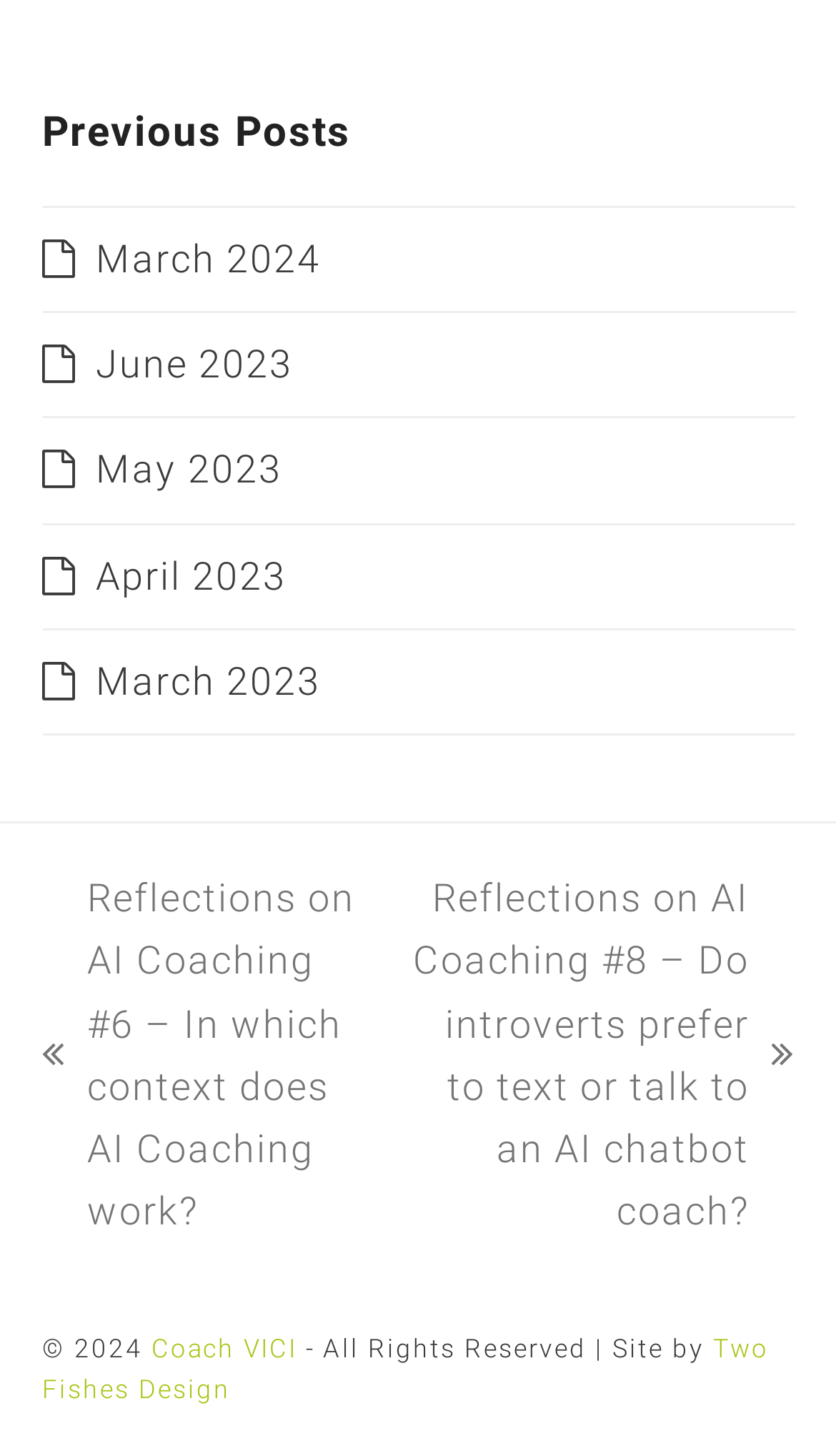Locate the bounding box coordinates of the region to be clicked to comply with the following instruction: "go to previous posts". The coordinates must be four float numbers between 0 and 1, in the form [left, top, right, bottom].

[0.05, 0.074, 0.419, 0.108]